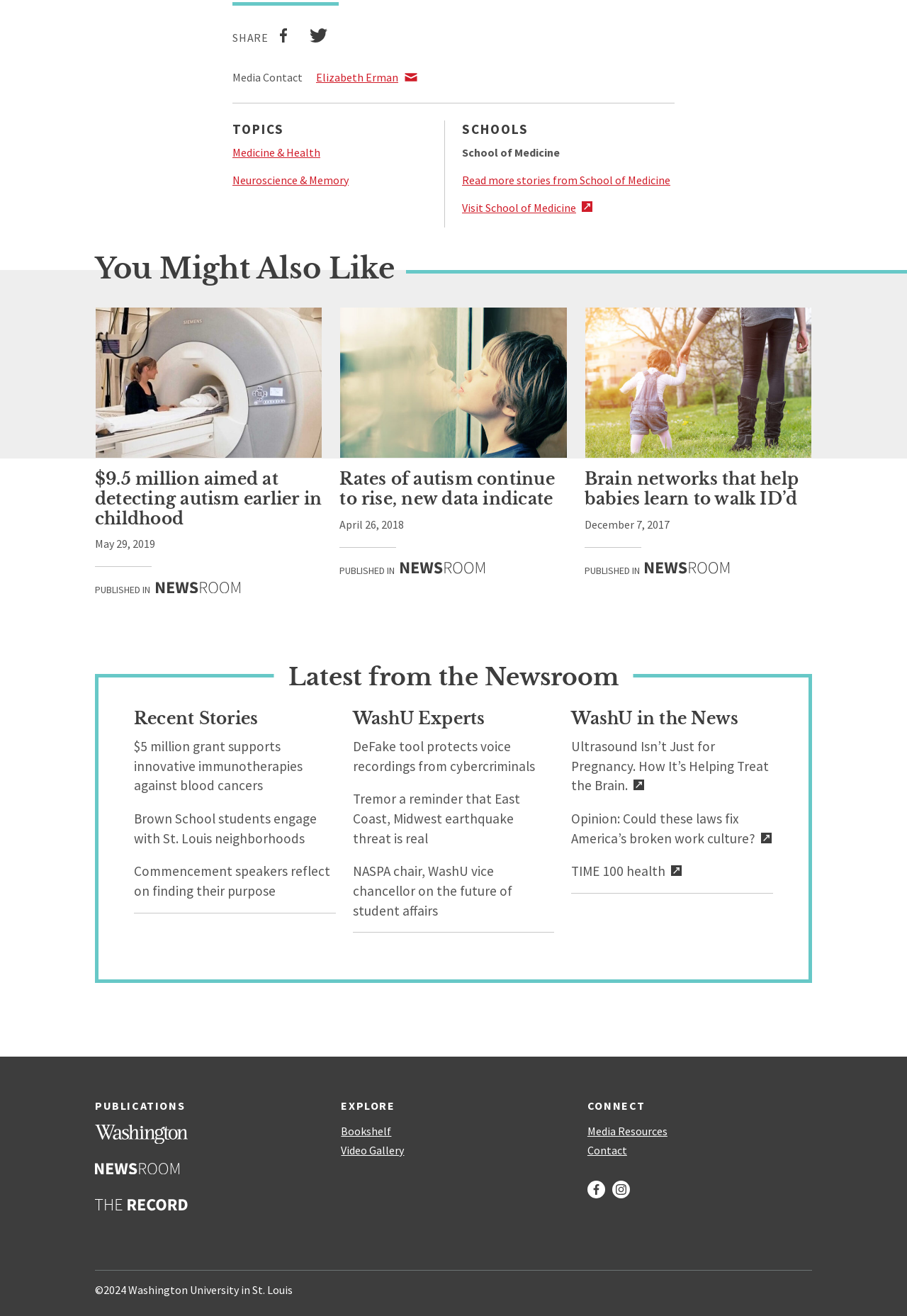How many articles are in the 'You Might Also Like' section?
Provide a comprehensive and detailed answer to the question.

I counted the number of articles in the section with the heading 'You Might Also Like', which is located above the 'Latest from the Newsroom' section. There are three articles in this section.